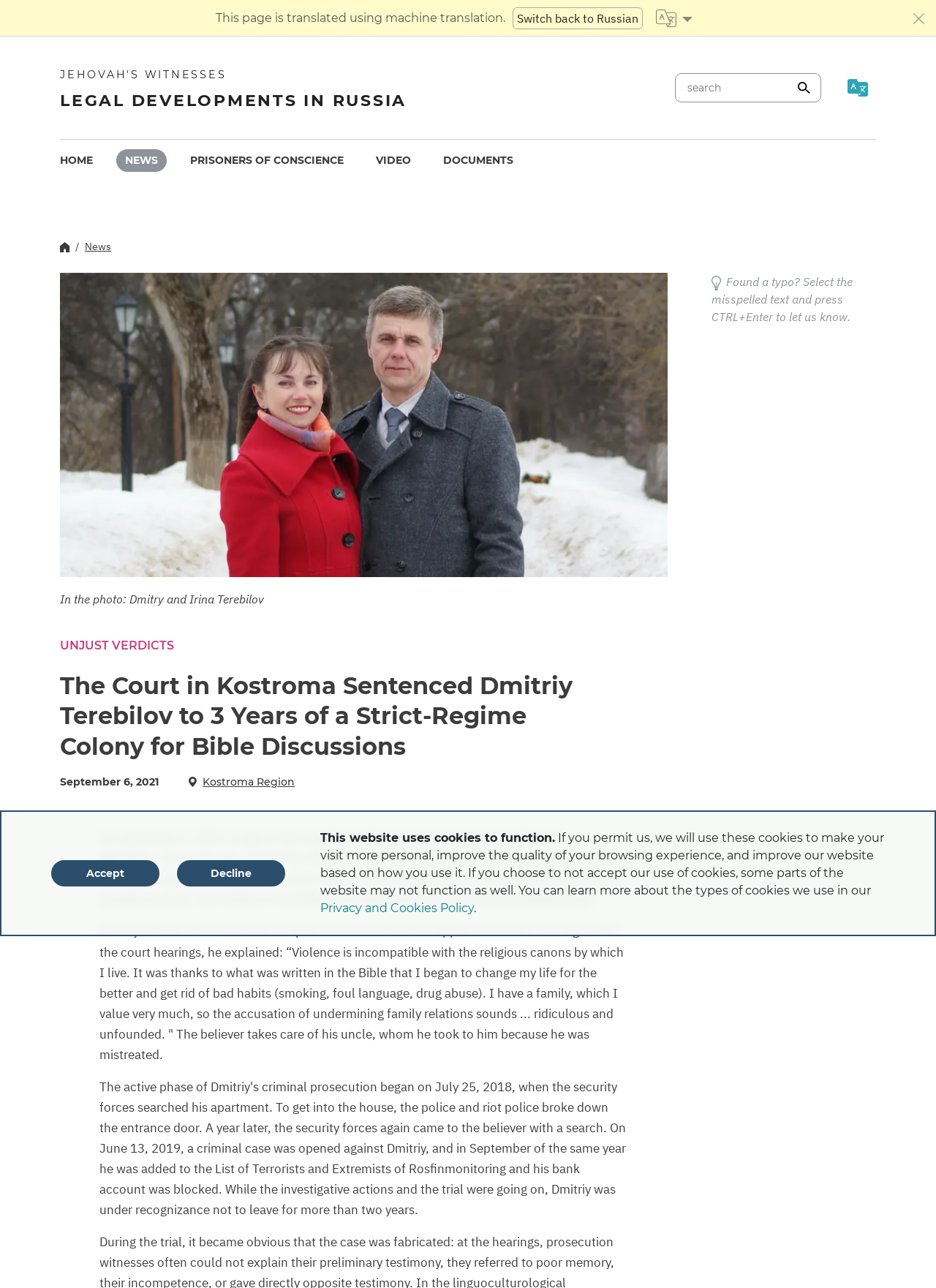Predict the bounding box coordinates of the area that should be clicked to accomplish the following instruction: "Search for something". The bounding box coordinates should consist of four float numbers between 0 and 1, i.e., [left, top, right, bottom].

[0.721, 0.057, 0.877, 0.08]